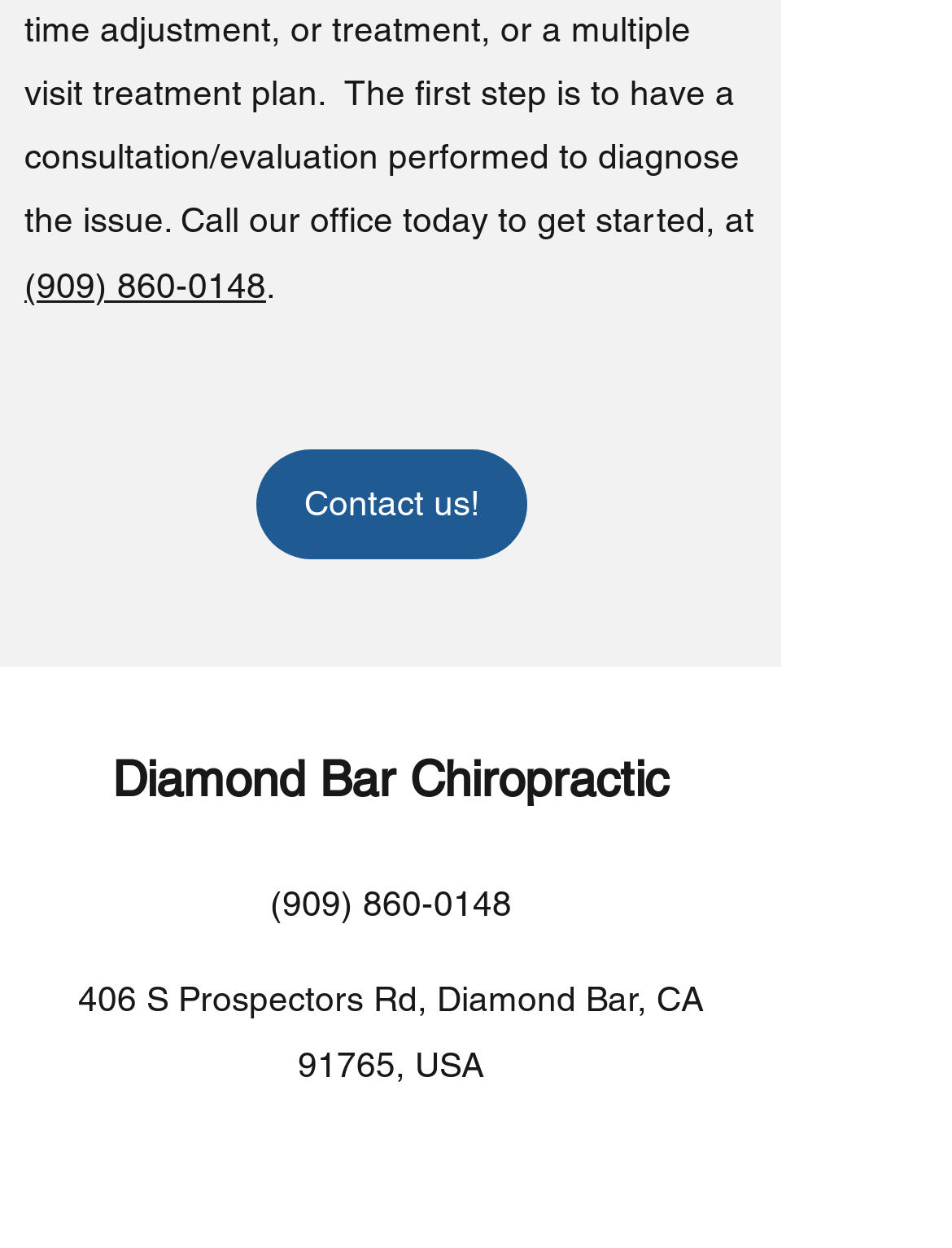Using the webpage screenshot, find the UI element described by Contact us!. Provide the bounding box coordinates in the format (top-left x, top-left y, bottom-right x, bottom-right y), ensuring all values are floating point numbers between 0 and 1.

[0.269, 0.36, 0.554, 0.448]